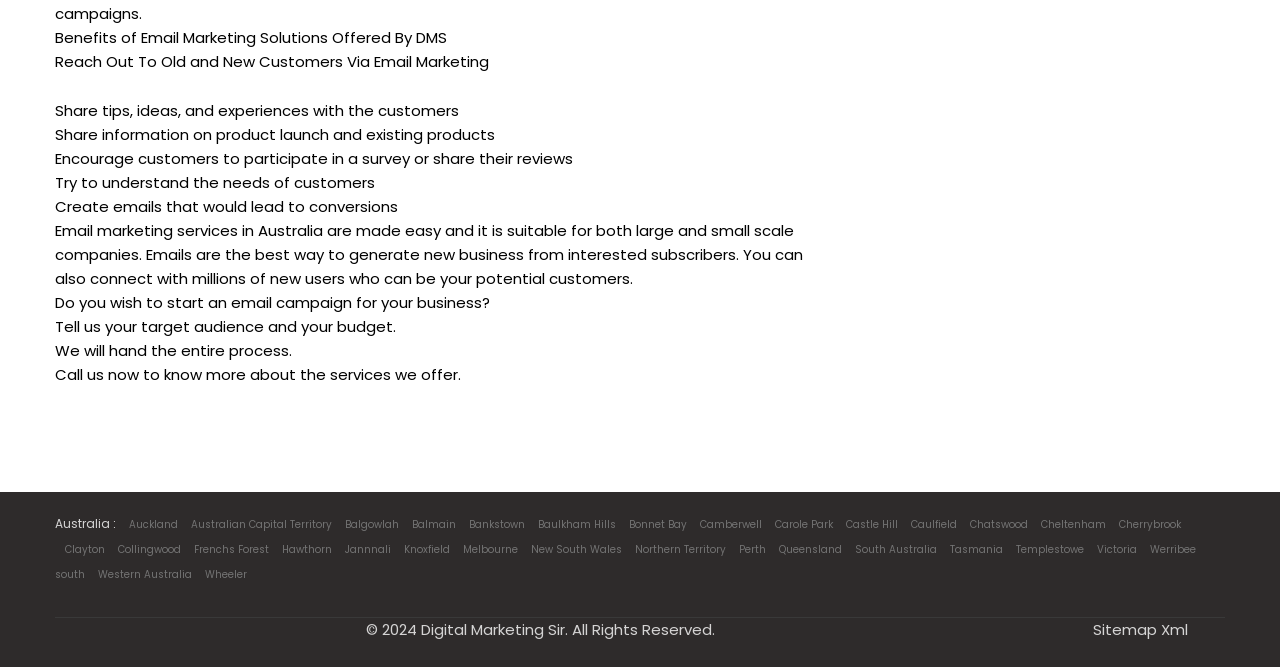Specify the bounding box coordinates (top-left x, top-left y, bottom-right x, bottom-right y) of the UI element in the screenshot that matches this description: Australian Capital Territory

[0.141, 0.775, 0.259, 0.798]